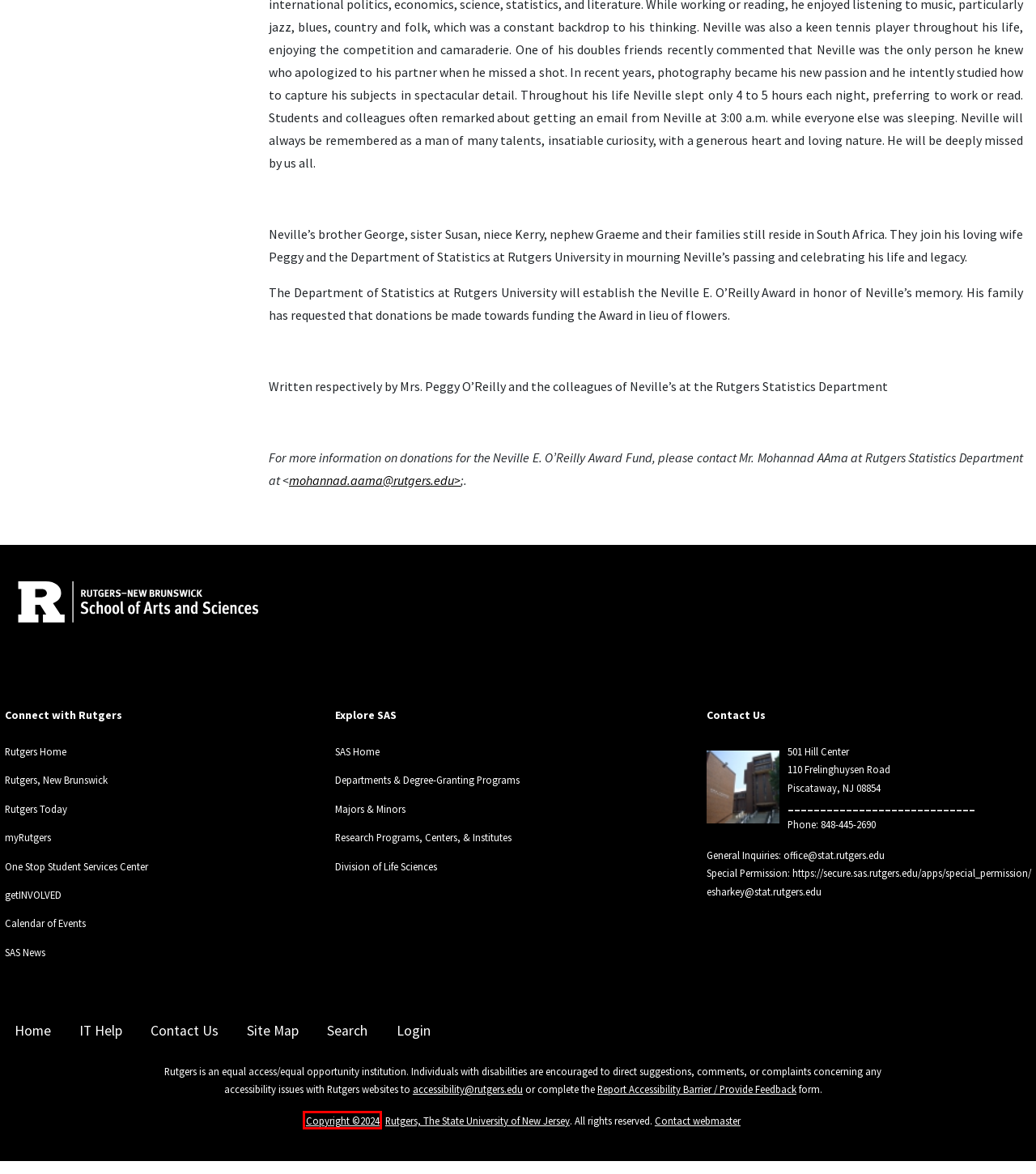Examine the screenshot of the webpage, which has a red bounding box around a UI element. Select the webpage description that best fits the new webpage after the element inside the red bounding box is clicked. Here are the choices:
A. Academics
B. Copyright Information | Rutgers University
C. Shibboleth Service - Loading Session Information
D. login - skip to CAS - Rutgers IT Help
E. Rutgers Today | Rutgers University
F. Majors and Minors
G. Welcome to Division of Life Sciences | Rutgers University
H. One Stop Overview - Division of Enrollment Management

B